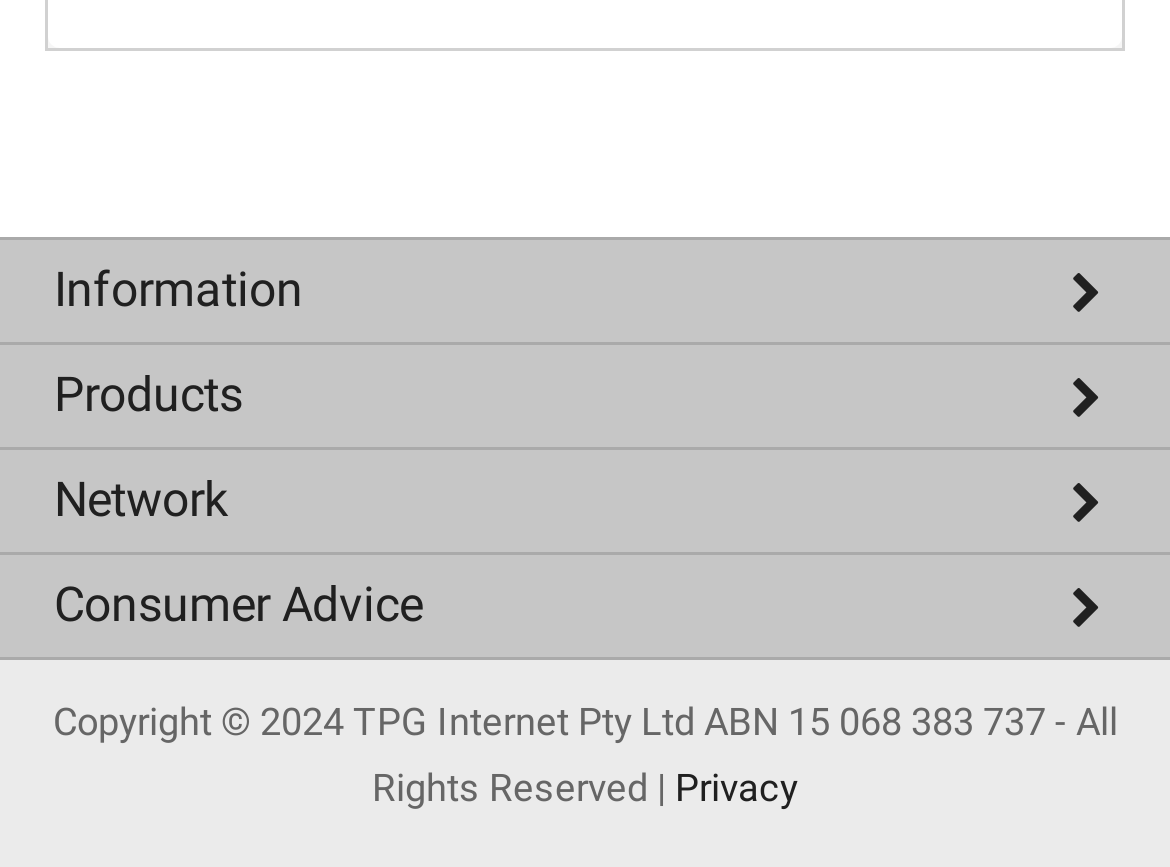What is the purpose of the 'Service Status' link?
By examining the image, provide a one-word or phrase answer.

Check service status